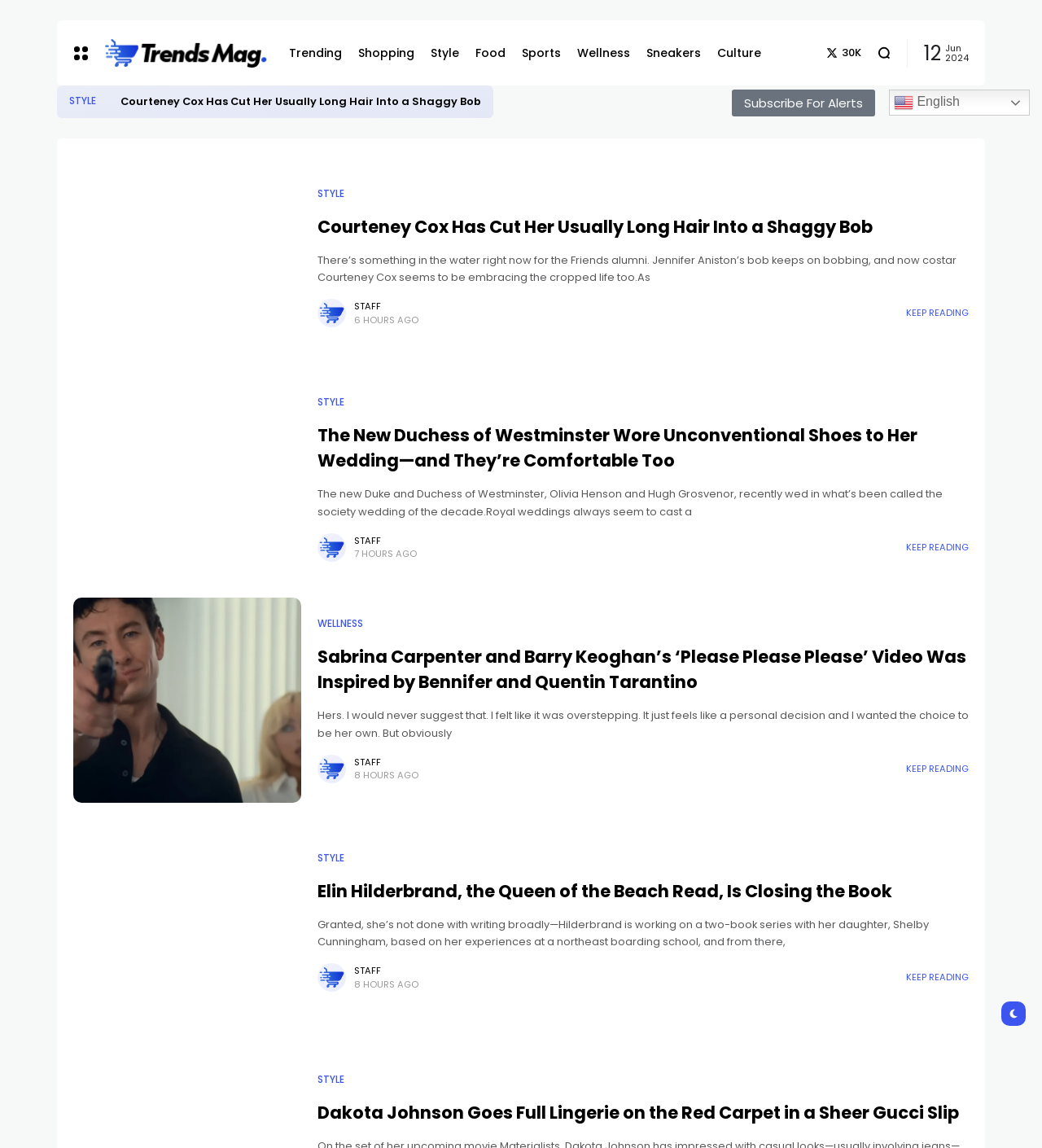Refer to the image and answer the question with as much detail as possible: What is the language option provided on the webpage?

I found a link element with the text 'en English' and an image element with the text 'en', which suggests that the language option provided on the webpage is English.